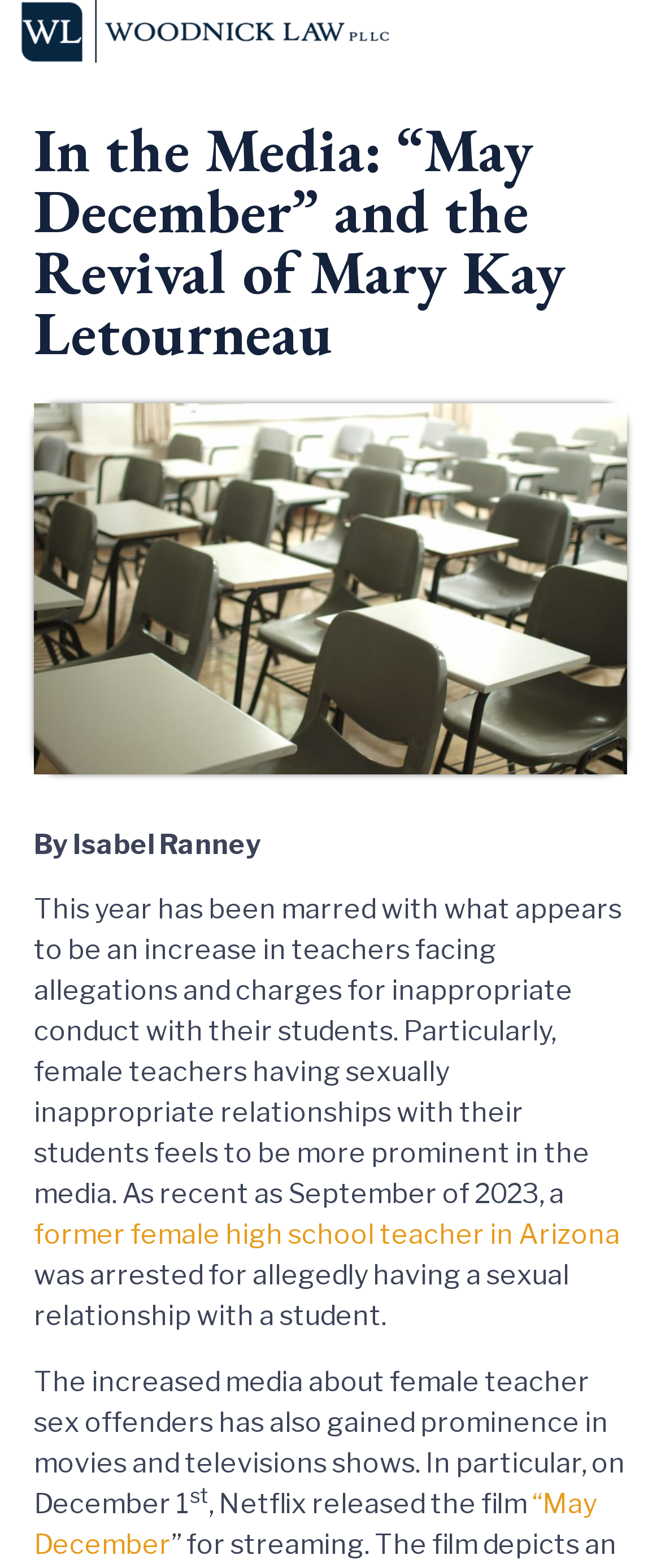Identify the bounding box coordinates for the UI element described as follows: Site Credits. Use the format (top-left x, top-left y, bottom-right x, bottom-right y) and ensure all values are floating point numbers between 0 and 1.

None